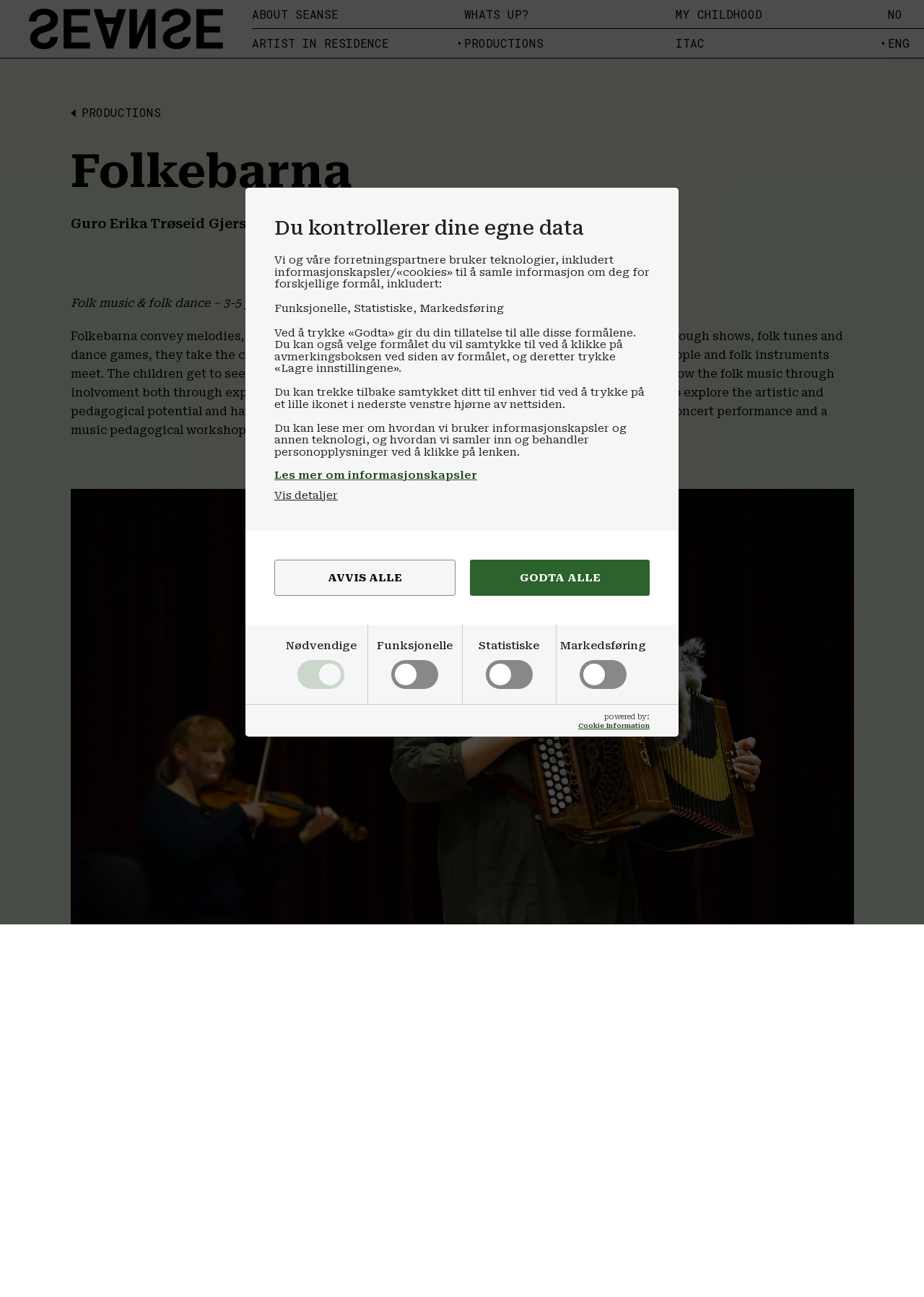Find the bounding box of the UI element described as follows: "NO".

[0.961, 0.005, 0.977, 0.016]